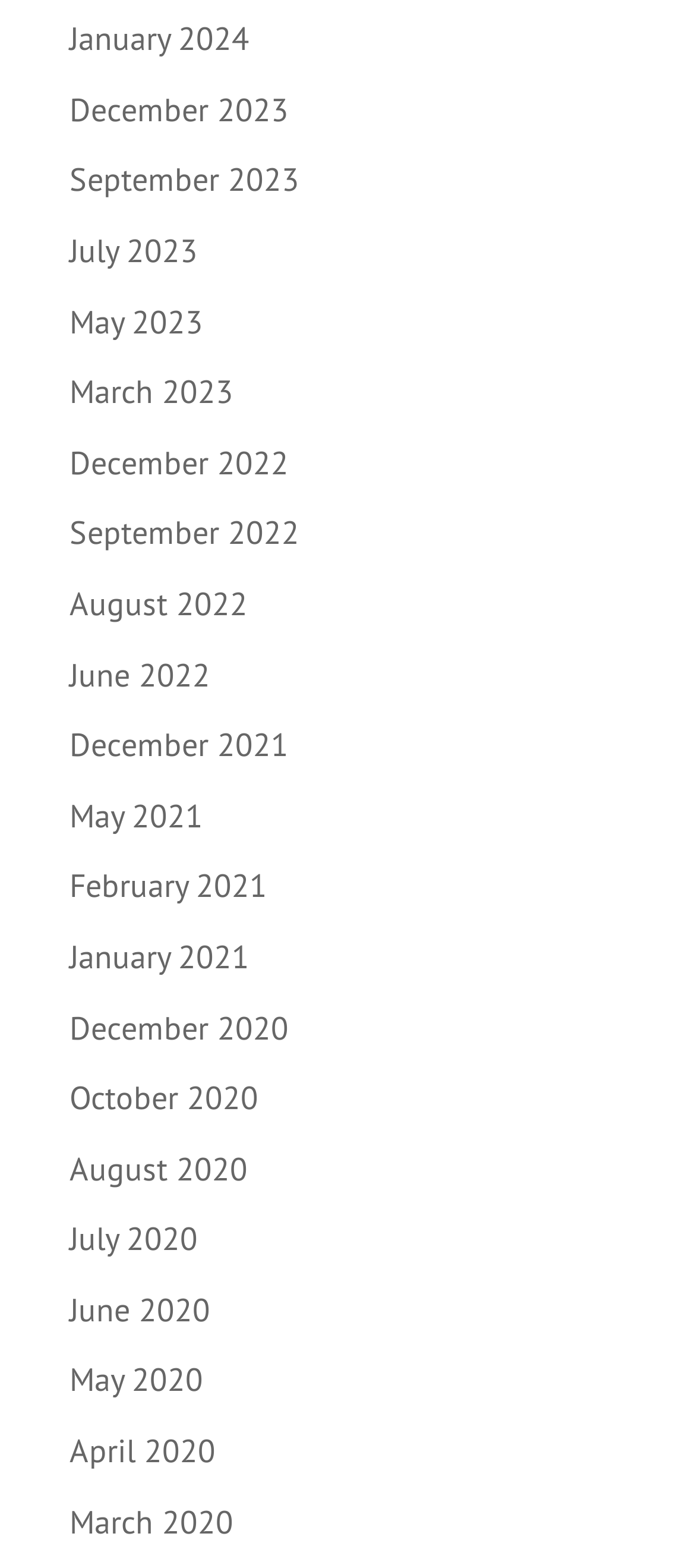Are there any months listed in 2022?
Make sure to answer the question with a detailed and comprehensive explanation.

I found that there are multiple links corresponding to months in 2022, such as 'December 2022', 'September 2022', and 'August 2022', indicating that yes, there are months listed in 2022.